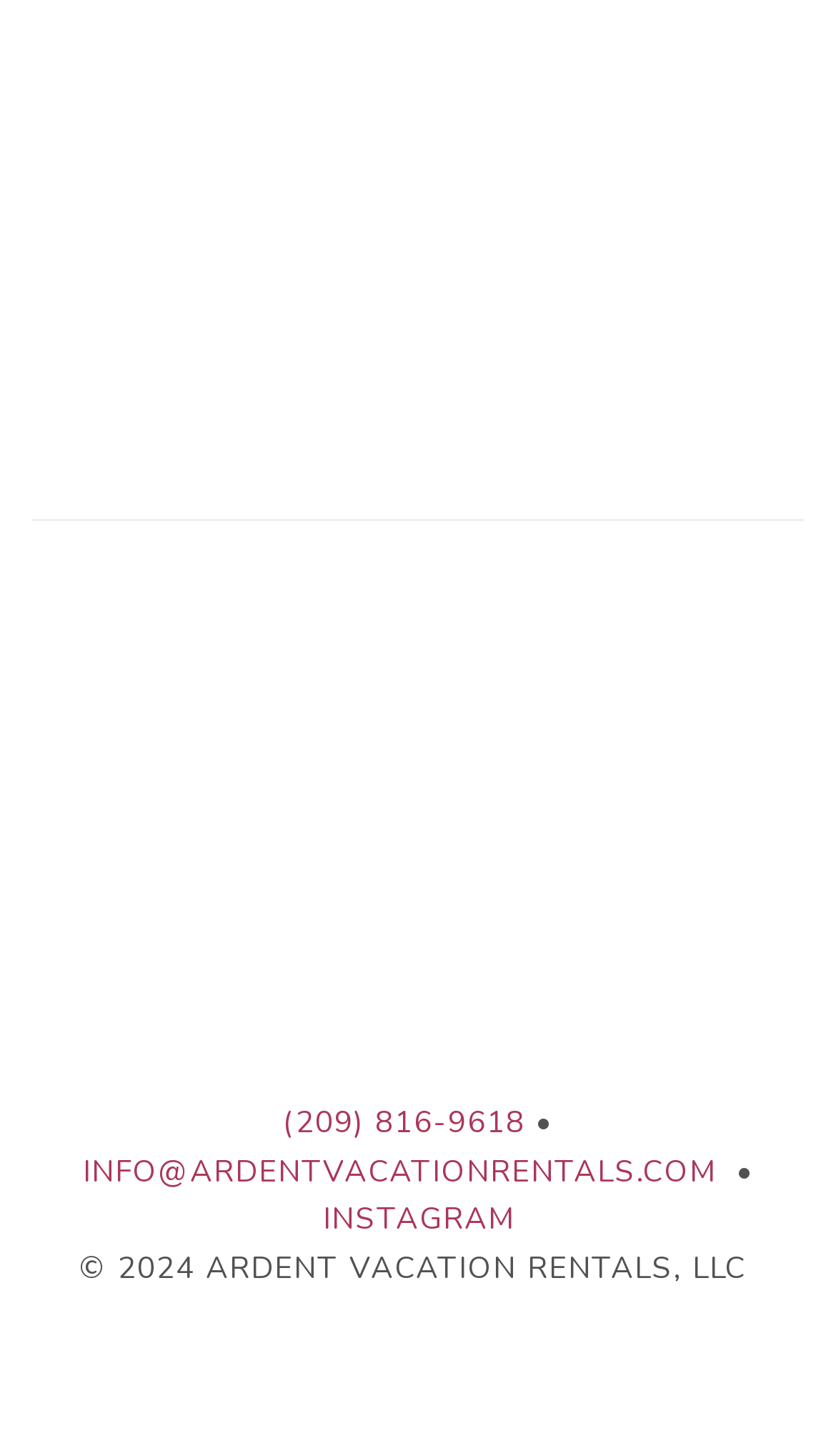Locate and provide the bounding box coordinates for the HTML element that matches this description: "LODI WEATHER".

[0.038, 0.402, 0.962, 0.708]